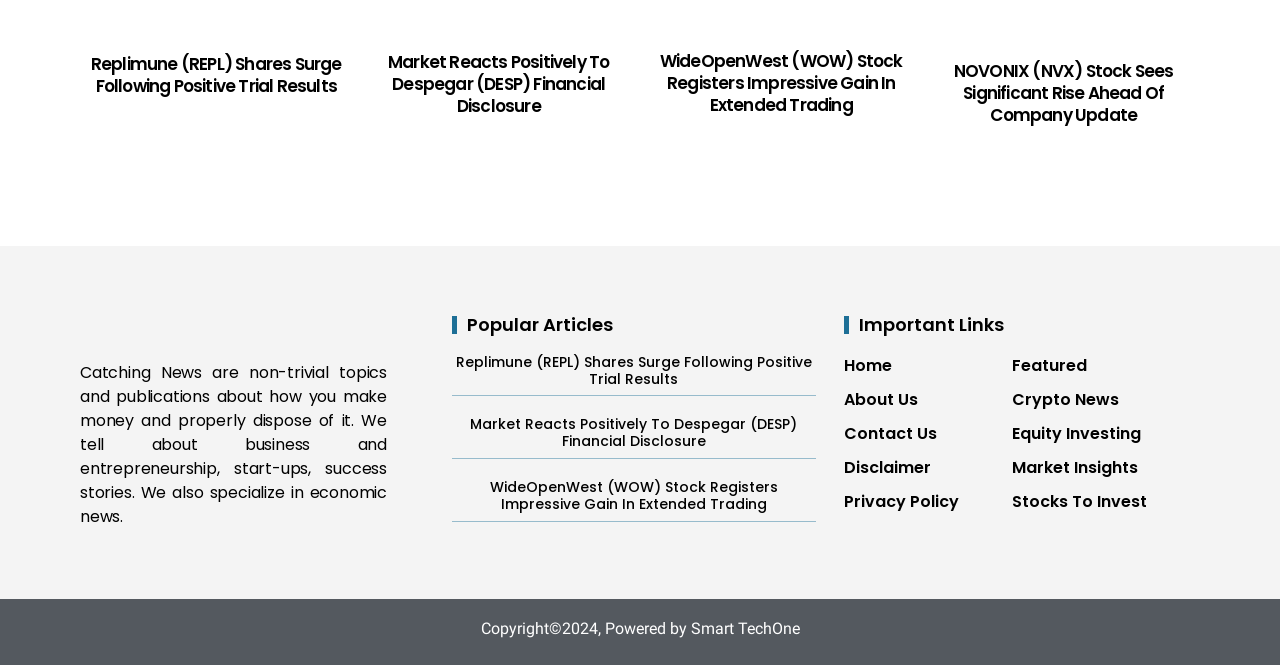What type of articles are featured on this website?
Answer the question based on the image using a single word or a brief phrase.

Business and finance news